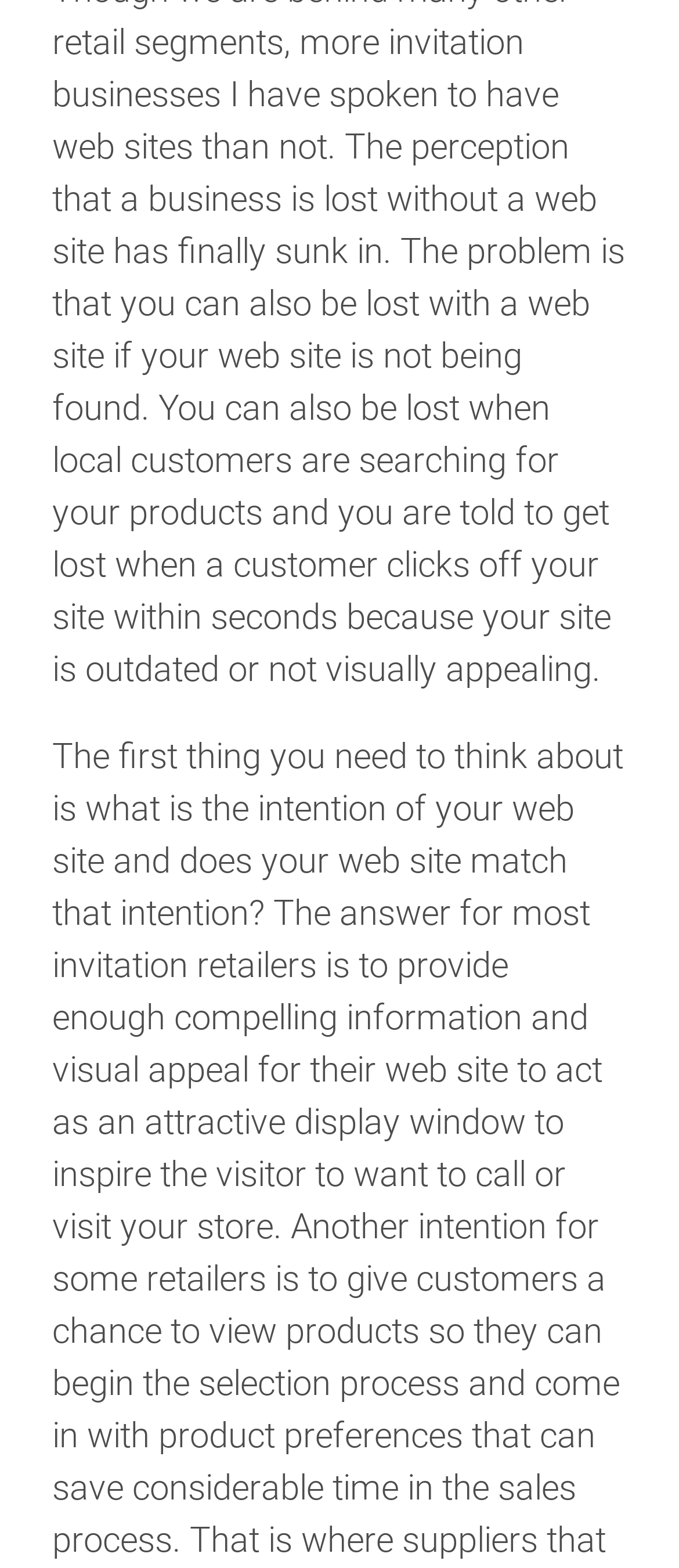Predict the bounding box coordinates for the UI element described as: "Go to Top". The coordinates should be four float numbers between 0 and 1, presented as [left, top, right, bottom].

[0.695, 0.287, 0.808, 0.335]